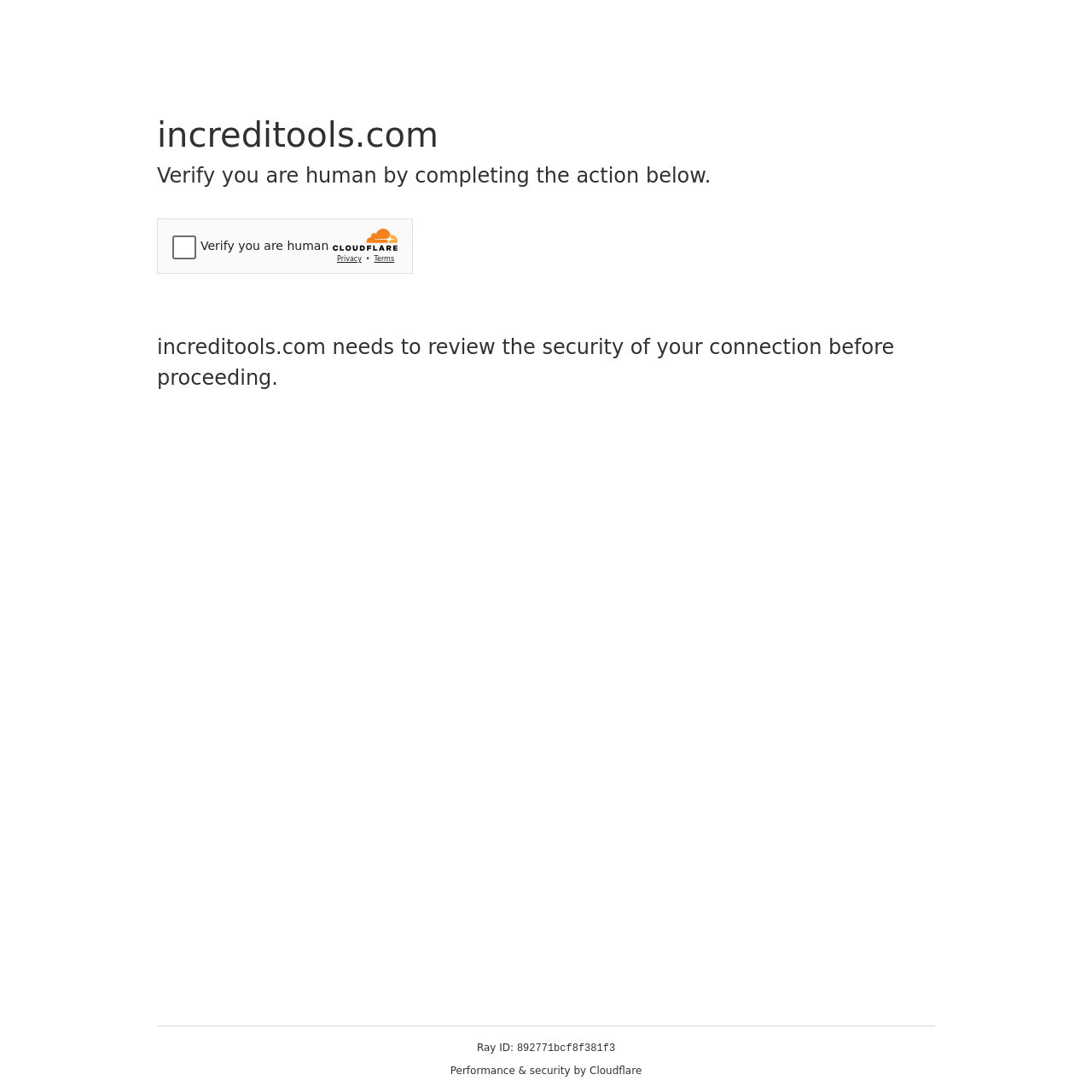Use a single word or phrase to answer the question: What is the website verifying?

human